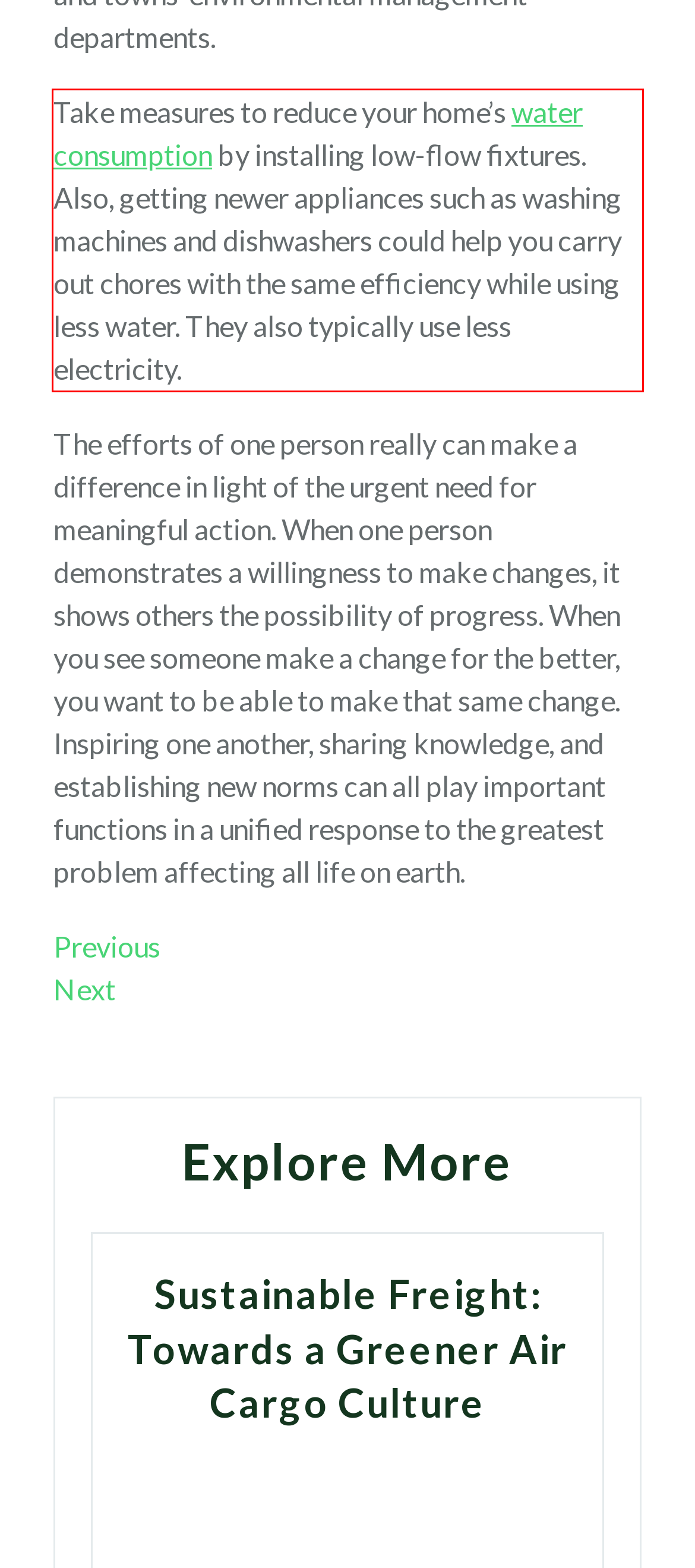Using the provided screenshot of a webpage, recognize and generate the text found within the red rectangle bounding box.

Take measures to reduce your home’s water consumption by installing low-flow fixtures. Also, getting newer appliances such as washing machines and dishwashers could help you carry out chores with the same efficiency while using less water. They also typically use less electricity.